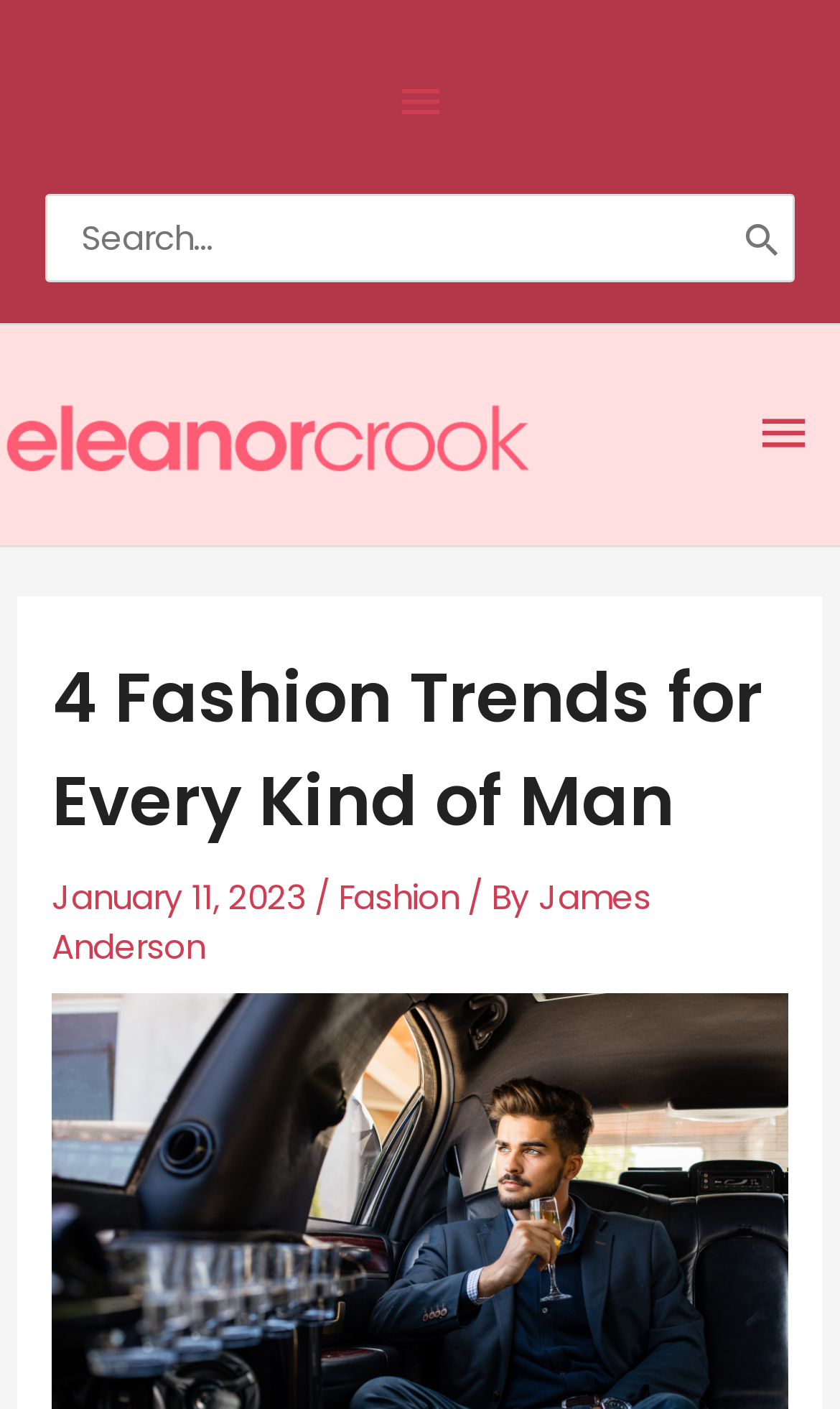Identify the bounding box coordinates necessary to click and complete the given instruction: "Read the article about 4 fashion trends".

[0.061, 0.459, 0.939, 0.606]